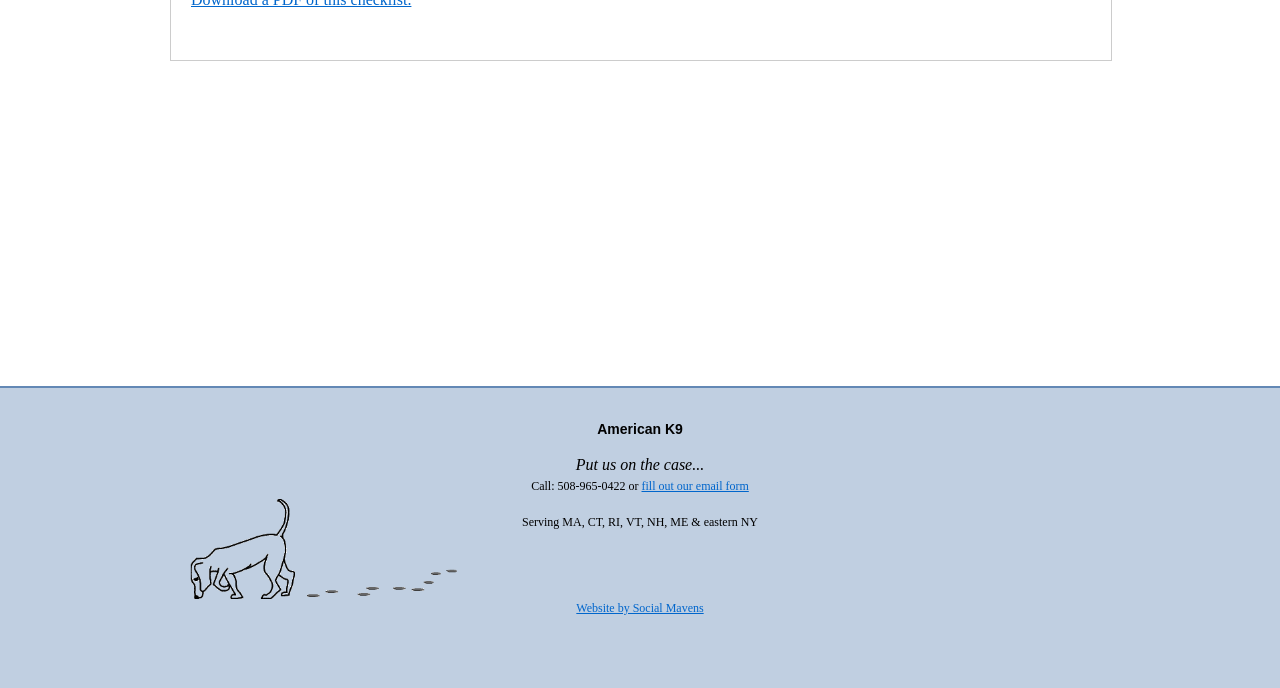Based on the element description Website by Social Mavens, identify the bounding box of the UI element in the given webpage screenshot. The coordinates should be in the format (top-left x, top-left y, bottom-right x, bottom-right y) and must be between 0 and 1.

[0.45, 0.874, 0.55, 0.894]